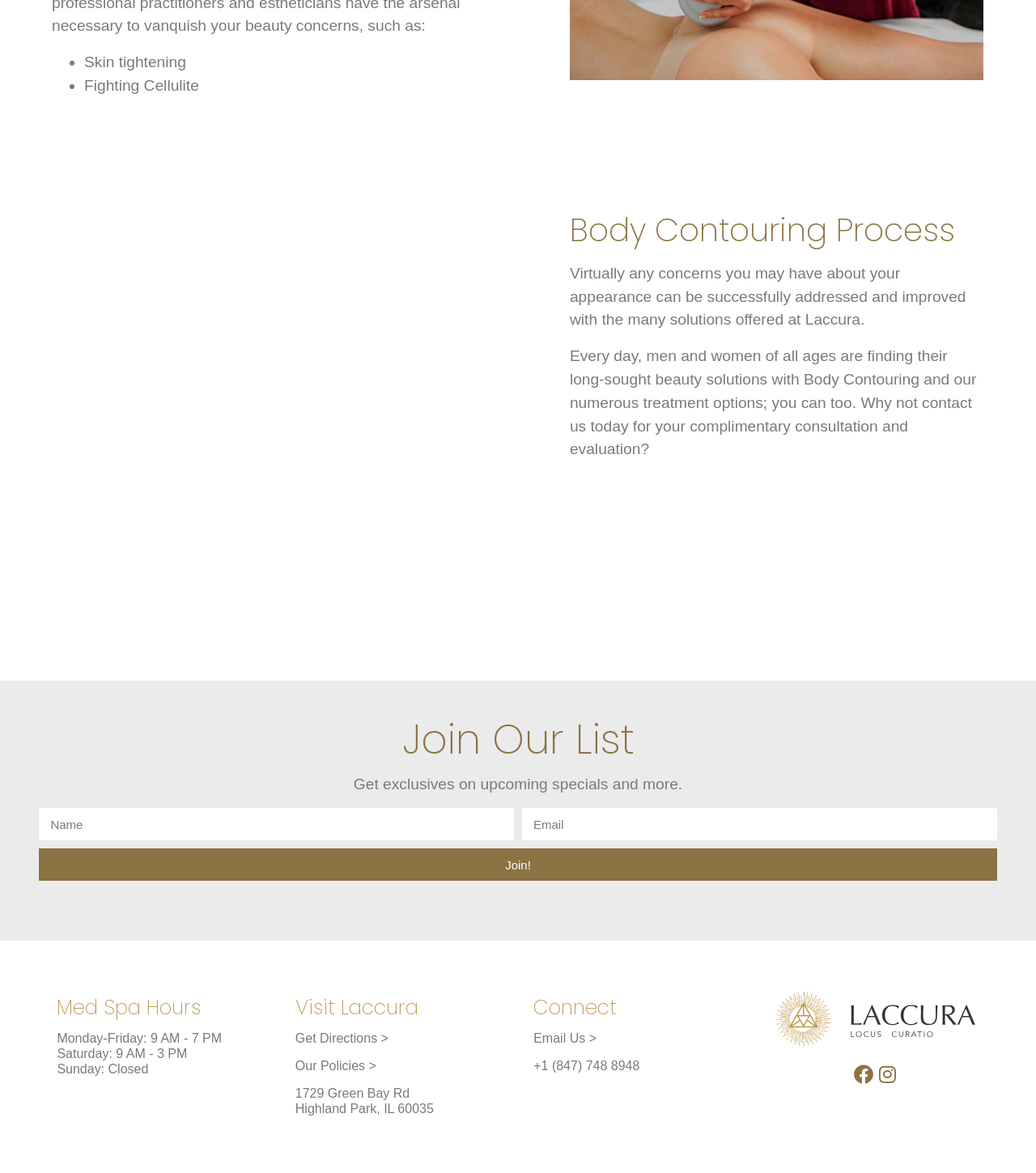Please specify the bounding box coordinates of the clickable section necessary to execute the following command: "Contact Lacurra Med Spa via email".

[0.515, 0.879, 0.576, 0.891]